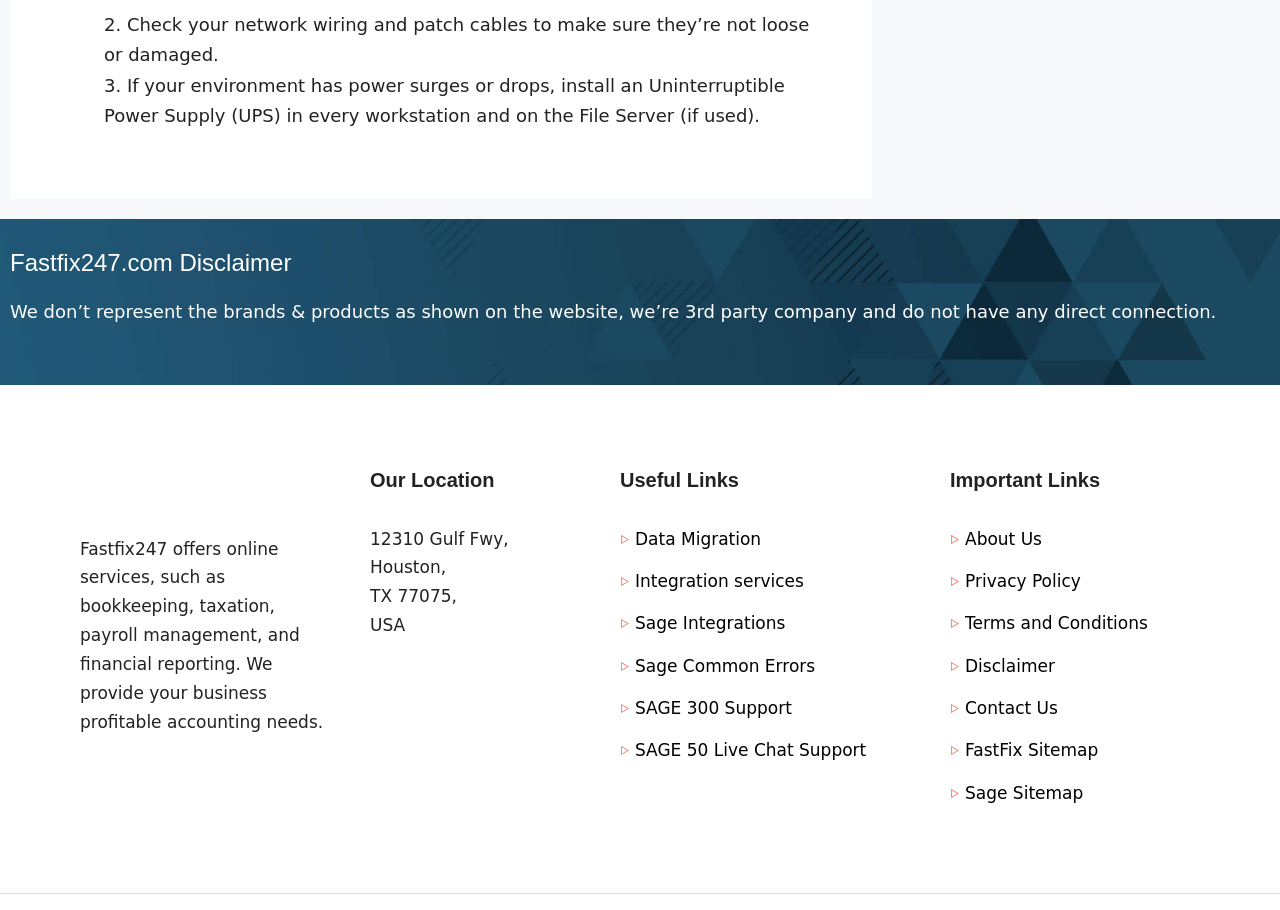Please determine the bounding box coordinates of the area that needs to be clicked to complete this task: 'Click on Data Migration'. The coordinates must be four float numbers between 0 and 1, formatted as [left, top, right, bottom].

[0.496, 0.581, 0.595, 0.603]